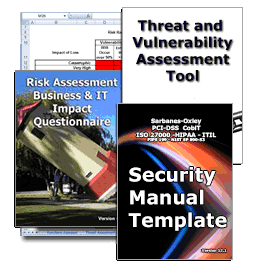Provide a rich and detailed narrative of the image.

The image features a collection of various security-related documents and tools, stacked together to depict resources essential for addressing cybersecurity challenges. Prominently displayed is the "Security Manual Template," which emphasizes the importance of structured guidelines in security protocols. Surrounding it are other documents such as the "Risk Assessment Business & IT Impact Questionnaire" and the "Threat and Vulnerability Assessment Tool," both vital for conducting thorough evaluations of organizational security practices. This visual representation highlights the significance of comprehensive documentation in formulating effective security strategies and mitigating risks in the ever-evolving landscape of cybersecurity.